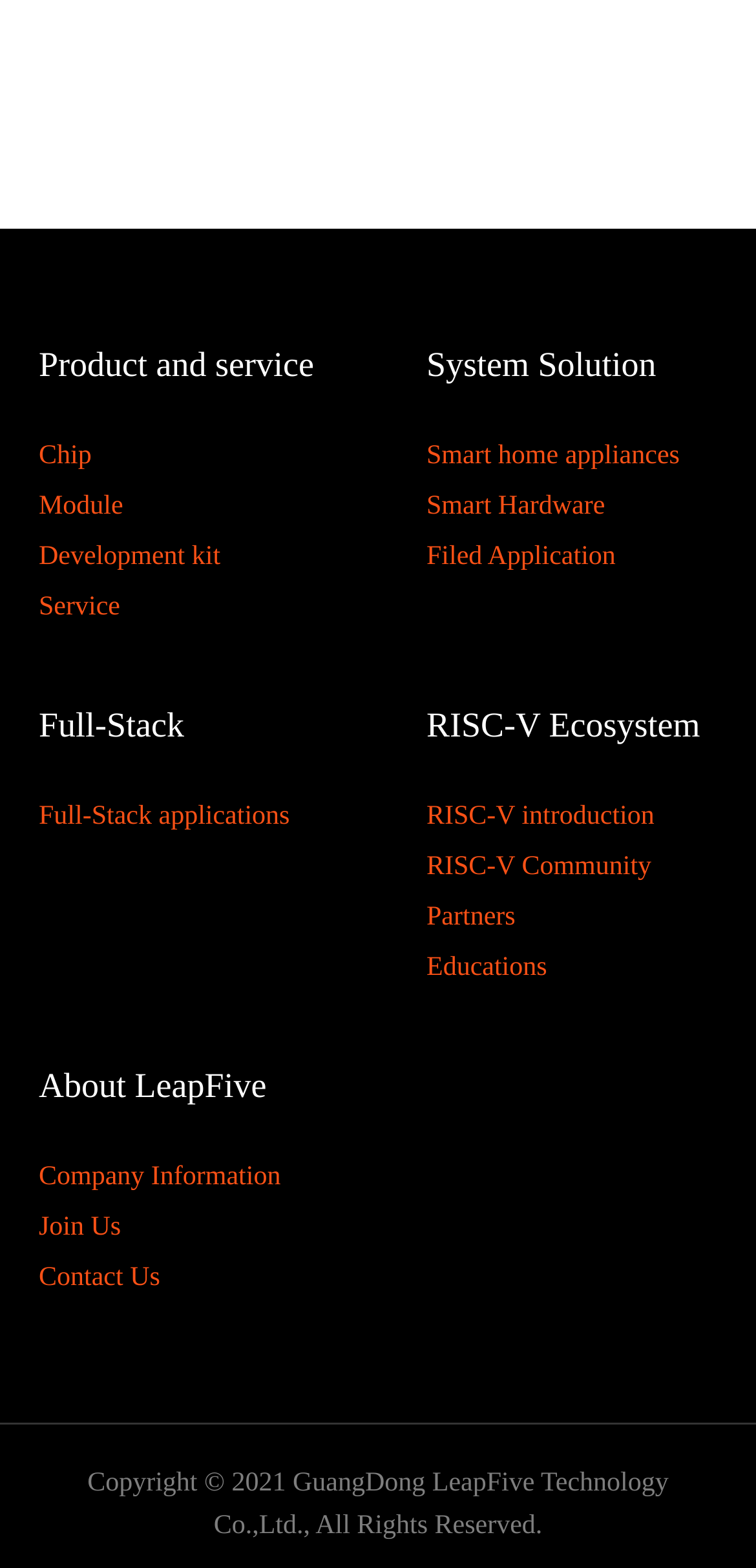Find the bounding box coordinates of the UI element according to this description: "Join Us".

[0.051, 0.771, 0.16, 0.796]